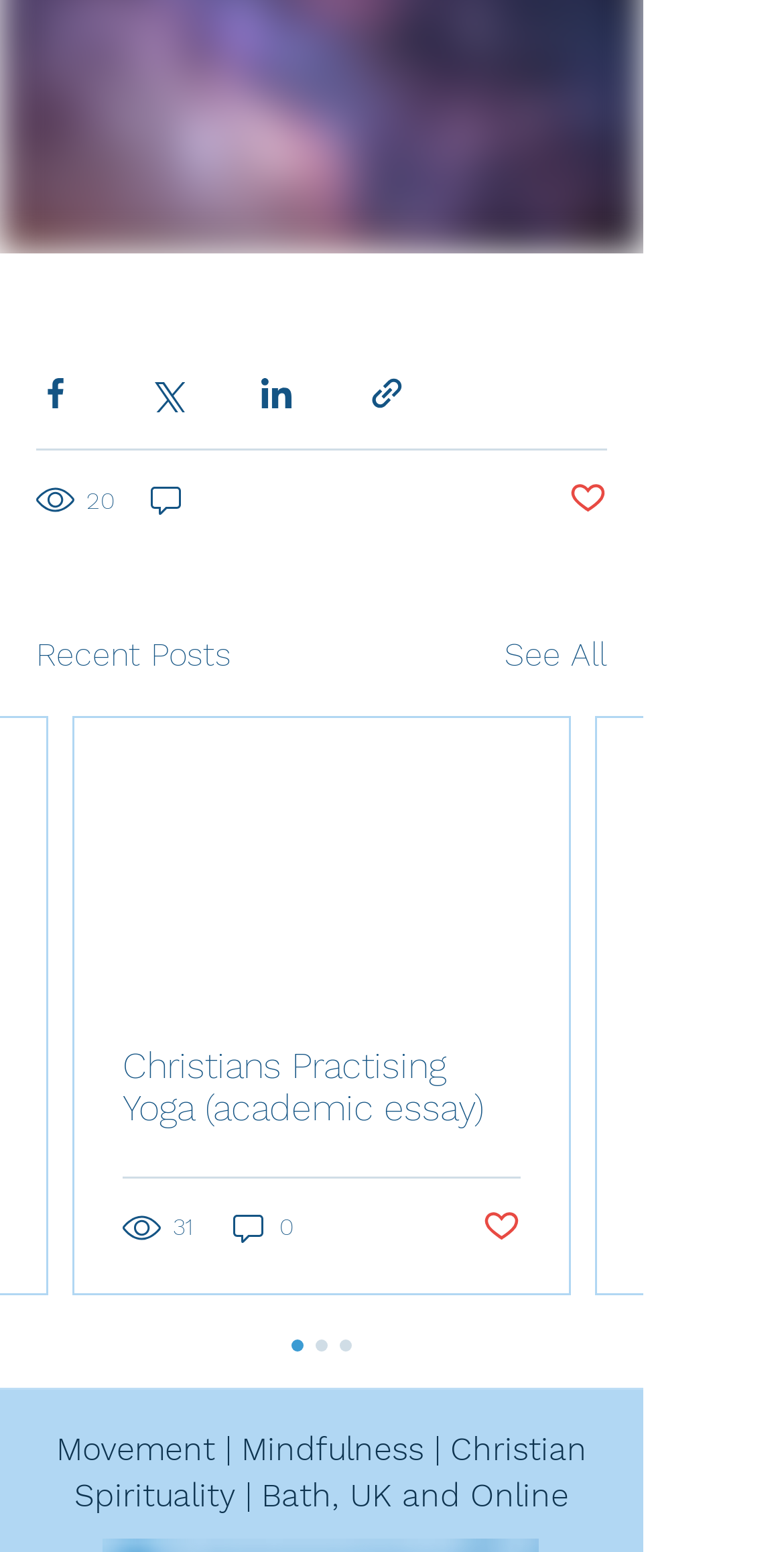Determine the bounding box coordinates for the area that should be clicked to carry out the following instruction: "View recent posts".

[0.046, 0.407, 0.295, 0.438]